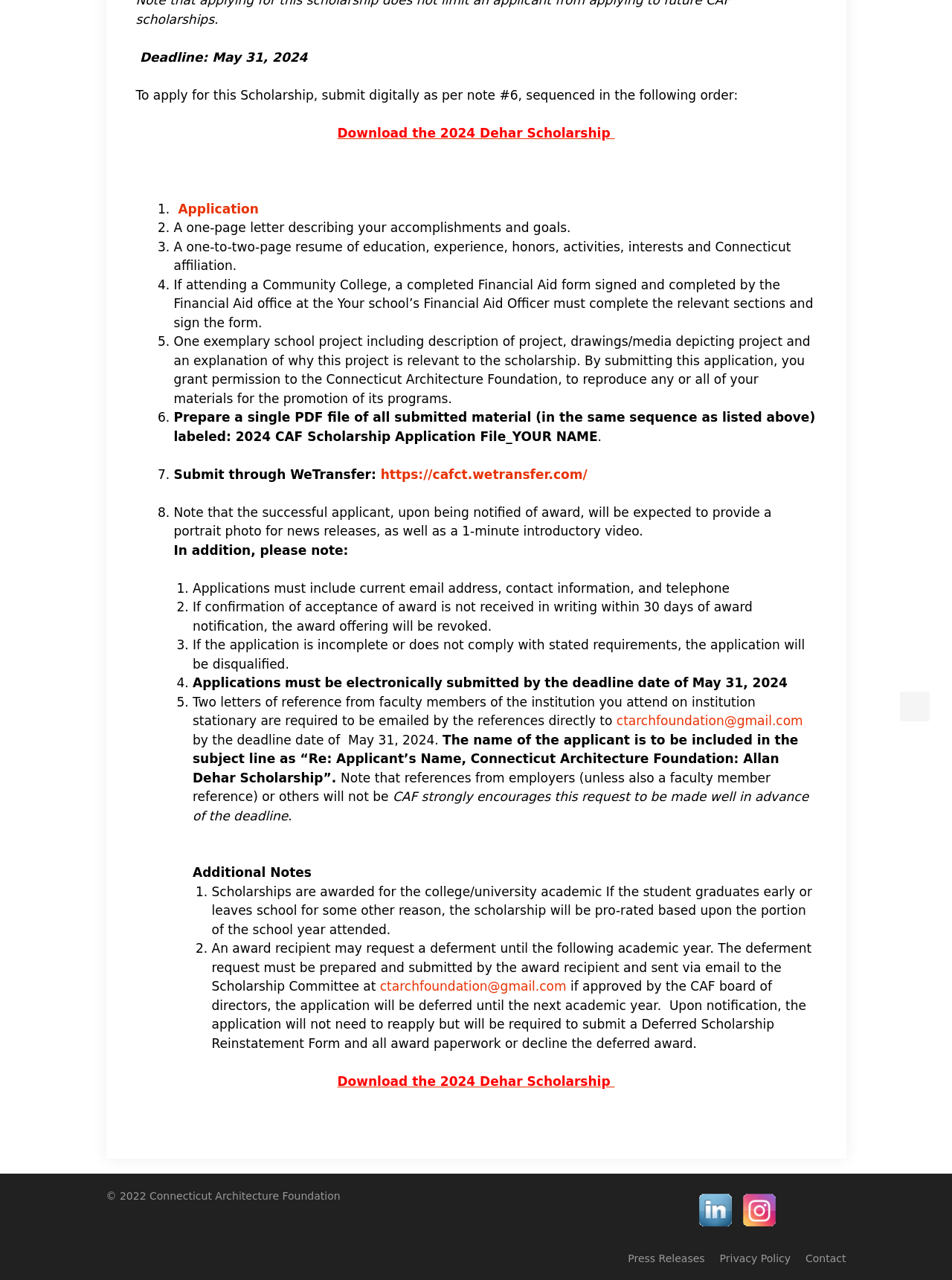How many letters of reference are required?
Answer the question with detailed information derived from the image.

The webpage states that two letters of reference from faculty members of the institution are required, which need to be emailed by the references directly to ctarchfoundation@gmail.com.